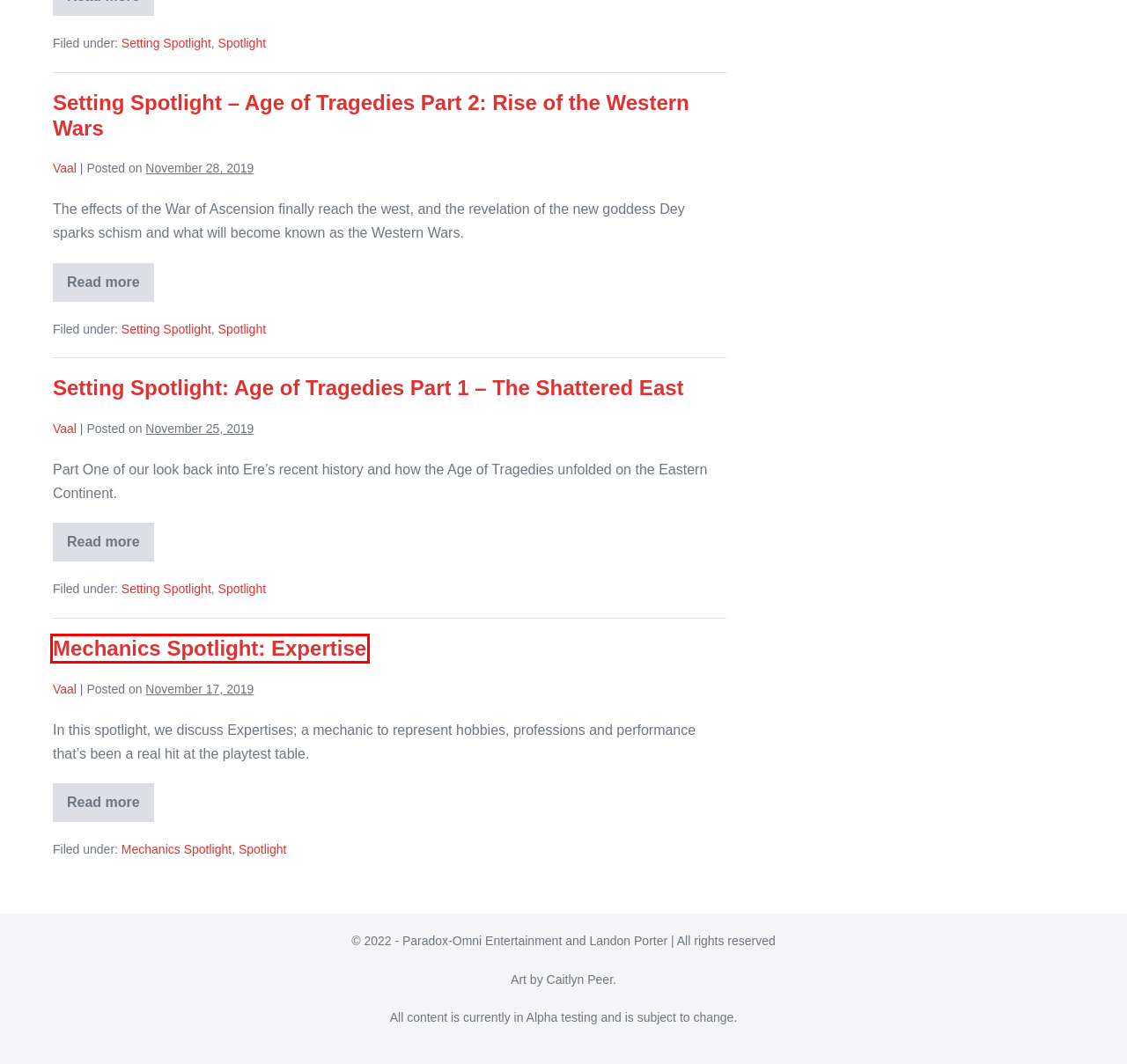Given a webpage screenshot with a UI element marked by a red bounding box, choose the description that best corresponds to the new webpage that will appear after clicking the element. The candidates are:
A. Vaal
B. Mechanics Spotlight: Expertise
C. Setting Spotlight
D. Setting Spotlight – Age of Tragedies Part 2: Rise of the Western Wars
E. The Classes of Ere
F. Setting Spotlight: Age of Tragedies Part 1 – The Shattered East
G. Welcome to the World of Ere
H. 9 Things to Know About the World of Ere

B